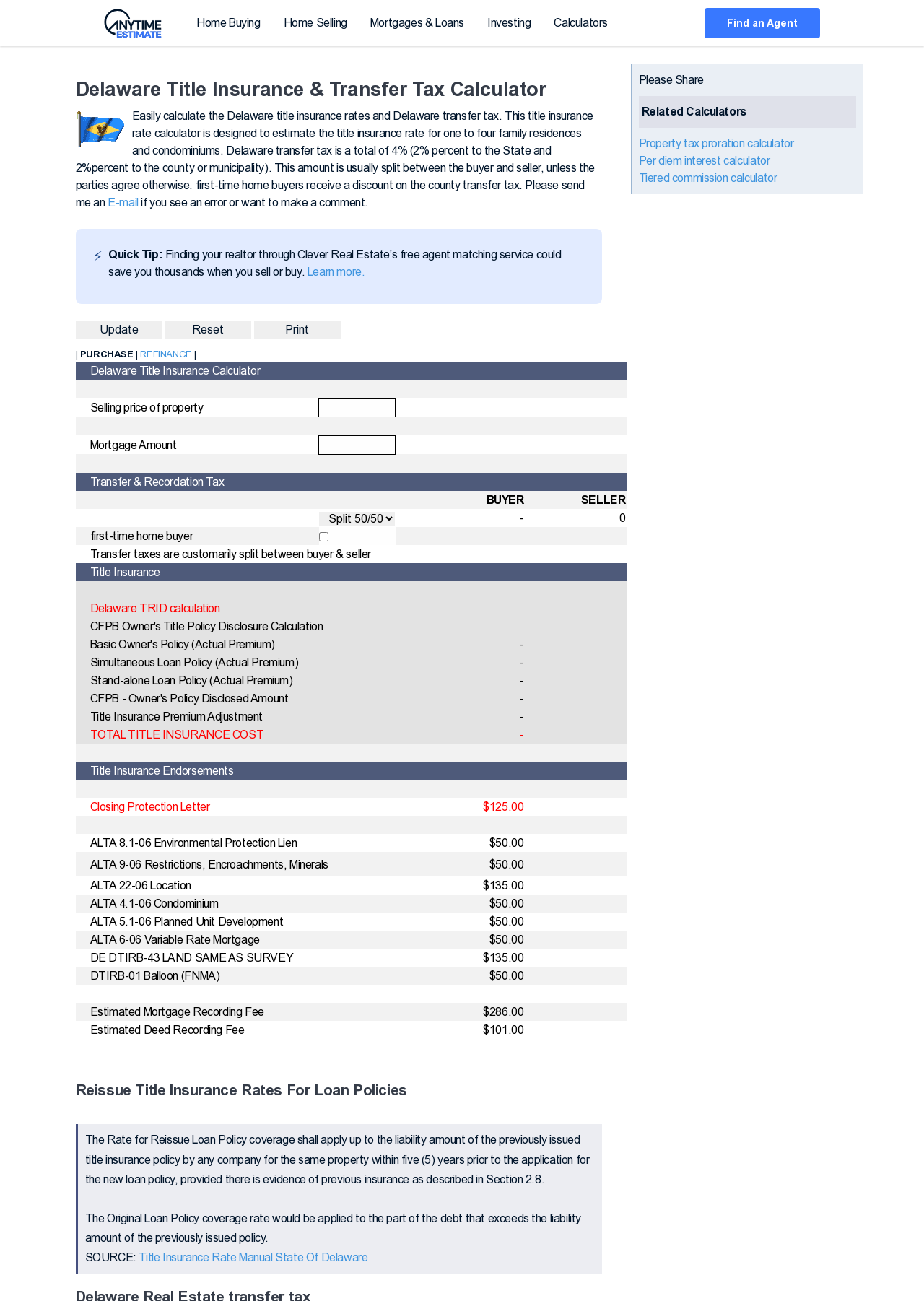What is the link related to property tax proration?
Please provide a single word or phrase as your answer based on the screenshot.

Property tax proration calculator